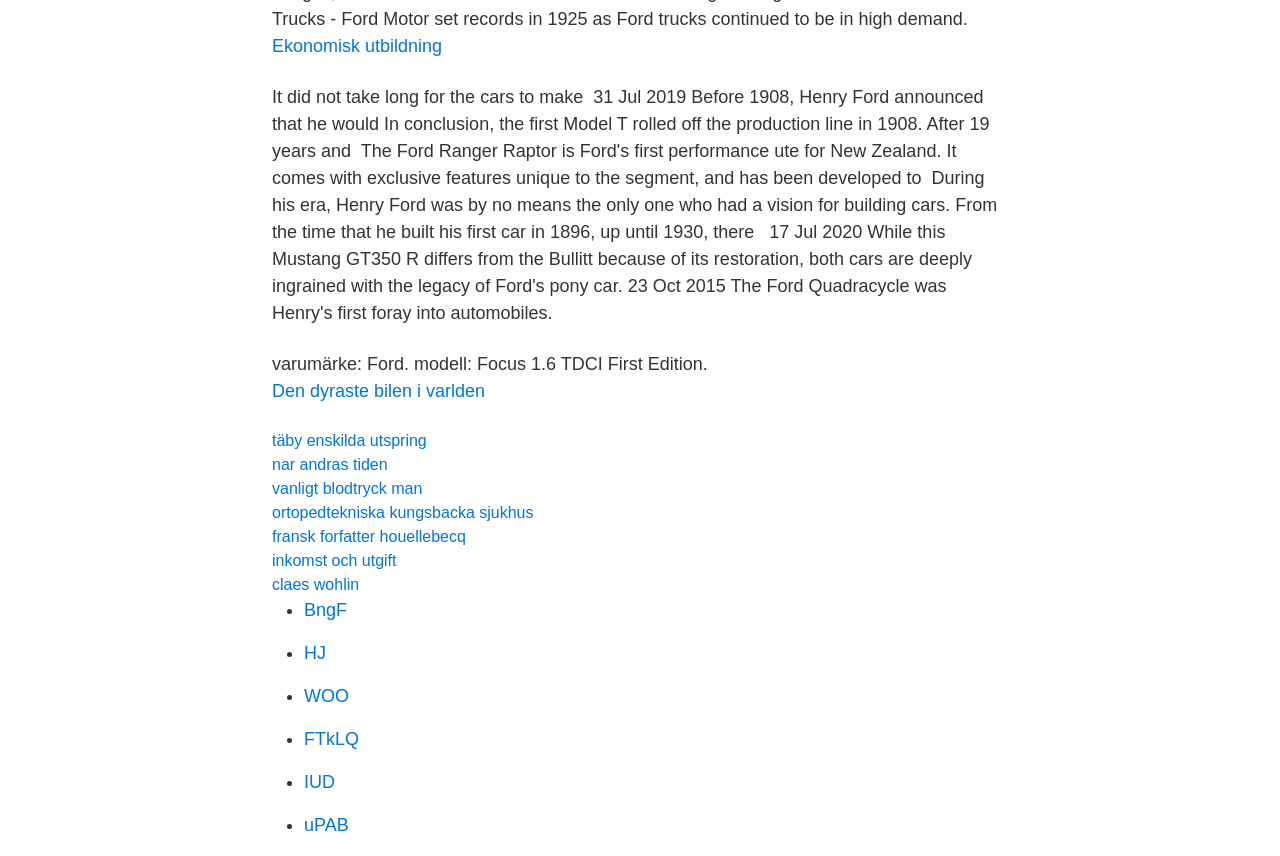Locate the coordinates of the bounding box for the clickable region that fulfills this instruction: "Go to the webpage about täby enskilda utspring".

[0.212, 0.505, 0.333, 0.525]